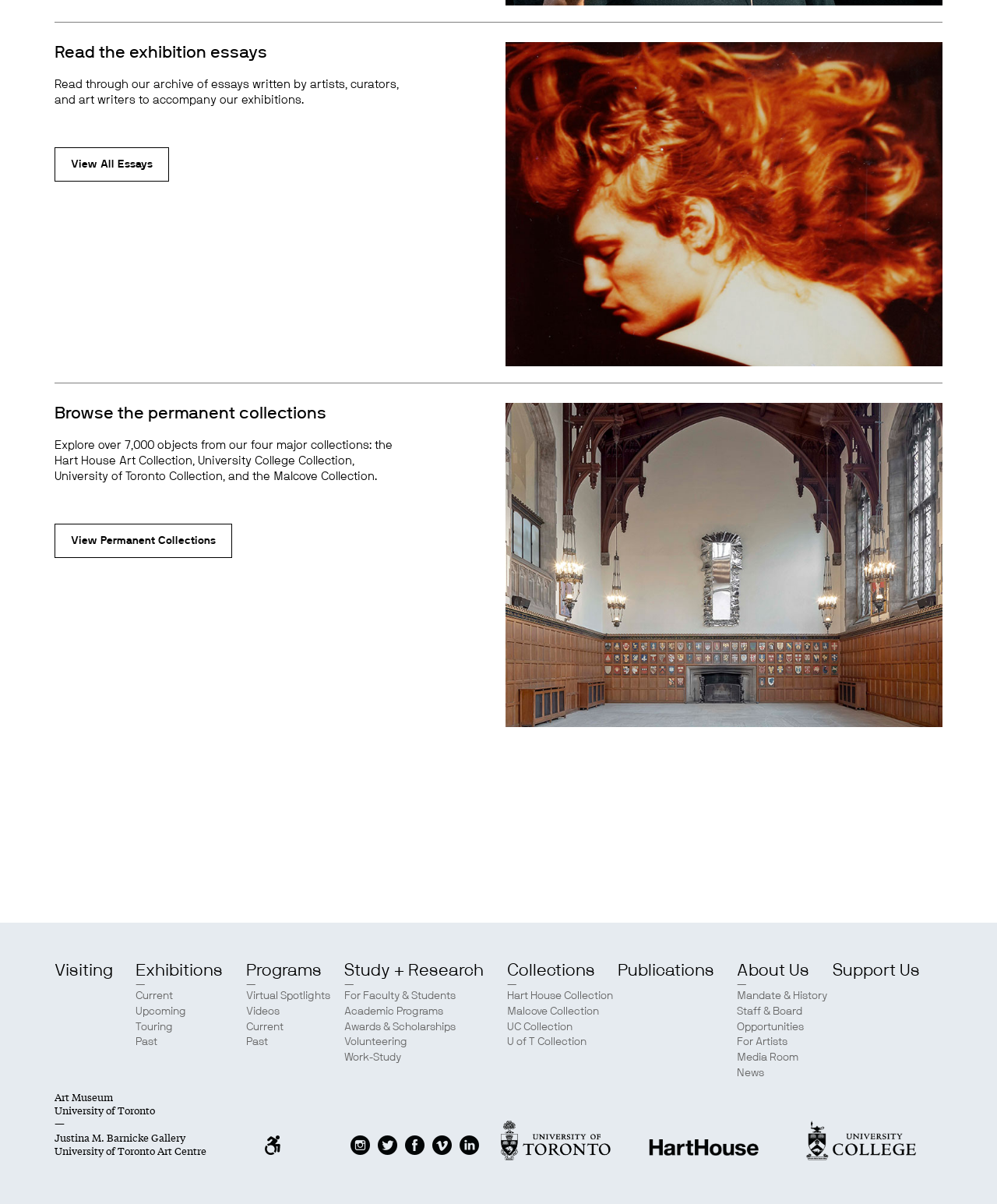How many social media platforms are linked on the webpage?
Look at the screenshot and give a one-word or phrase answer.

5